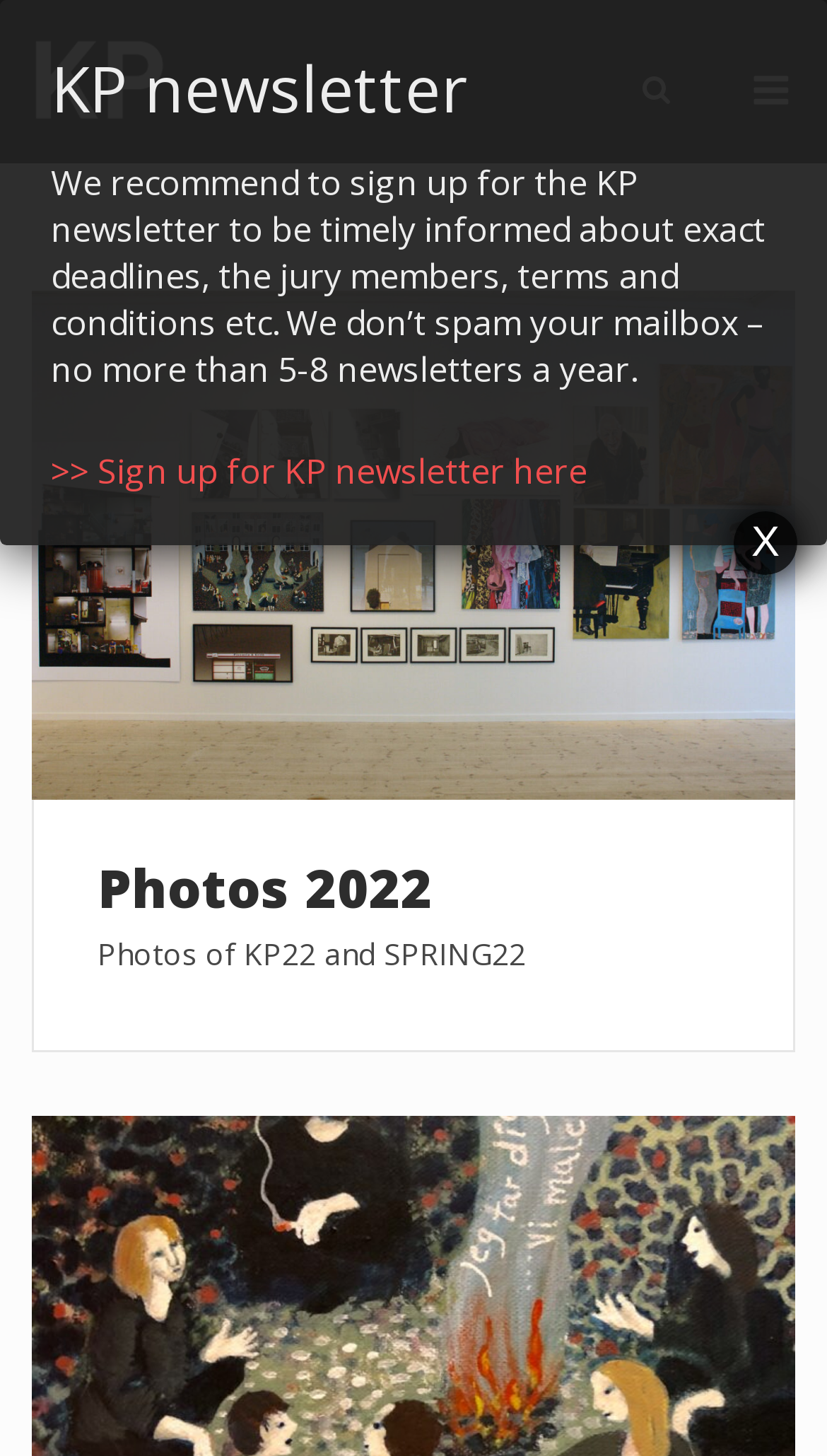Return the bounding box coordinates of the UI element that corresponds to this description: "Photos 2022". The coordinates must be given as four float numbers in the range of 0 and 1, [left, top, right, bottom].

[0.118, 0.584, 0.523, 0.633]